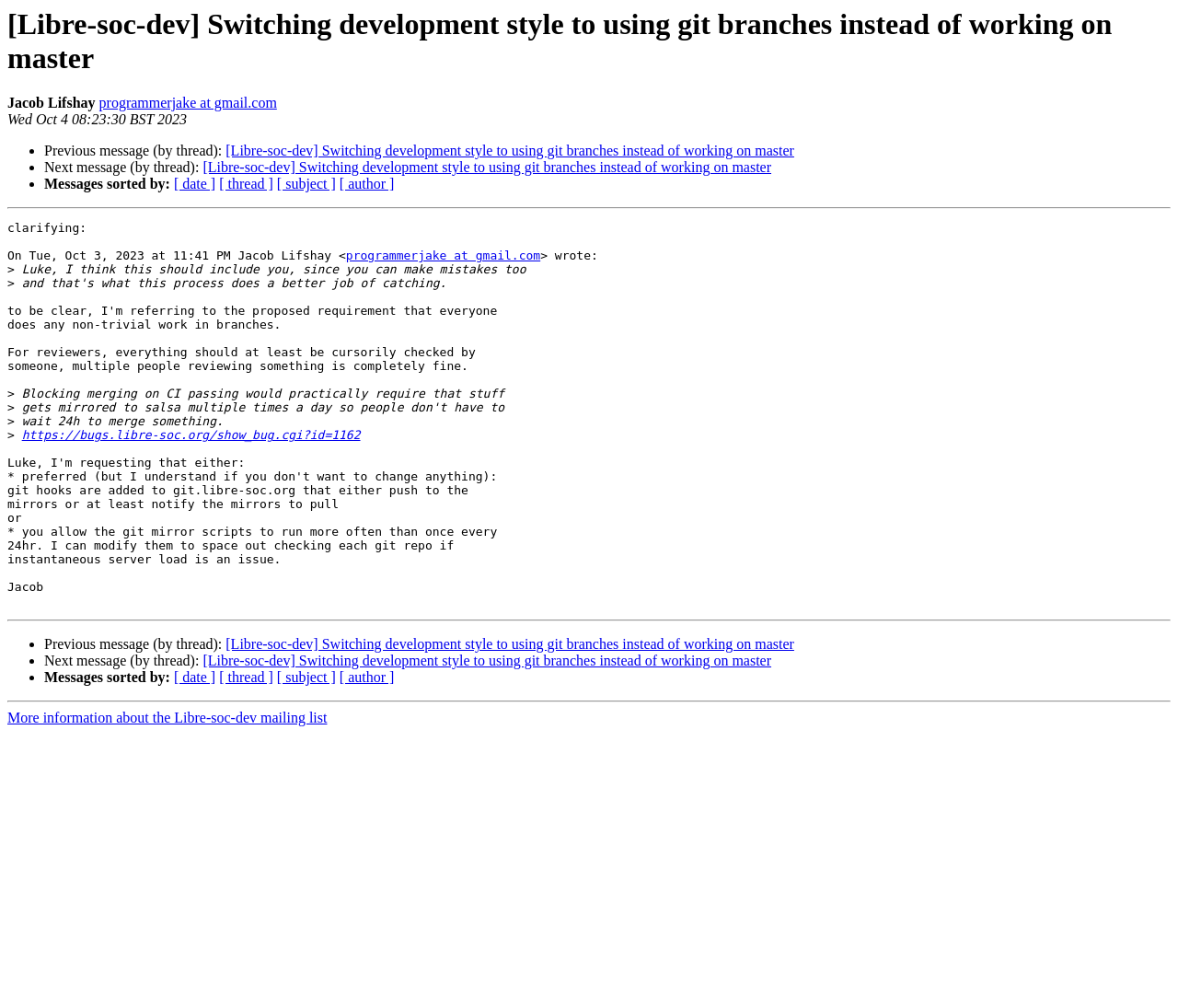From the webpage screenshot, predict the bounding box coordinates (top-left x, top-left y, bottom-right x, bottom-right y) for the UI element described here: https://bugs.libre-soc.org/show_bug.cgi?id=1162

[0.018, 0.425, 0.306, 0.439]